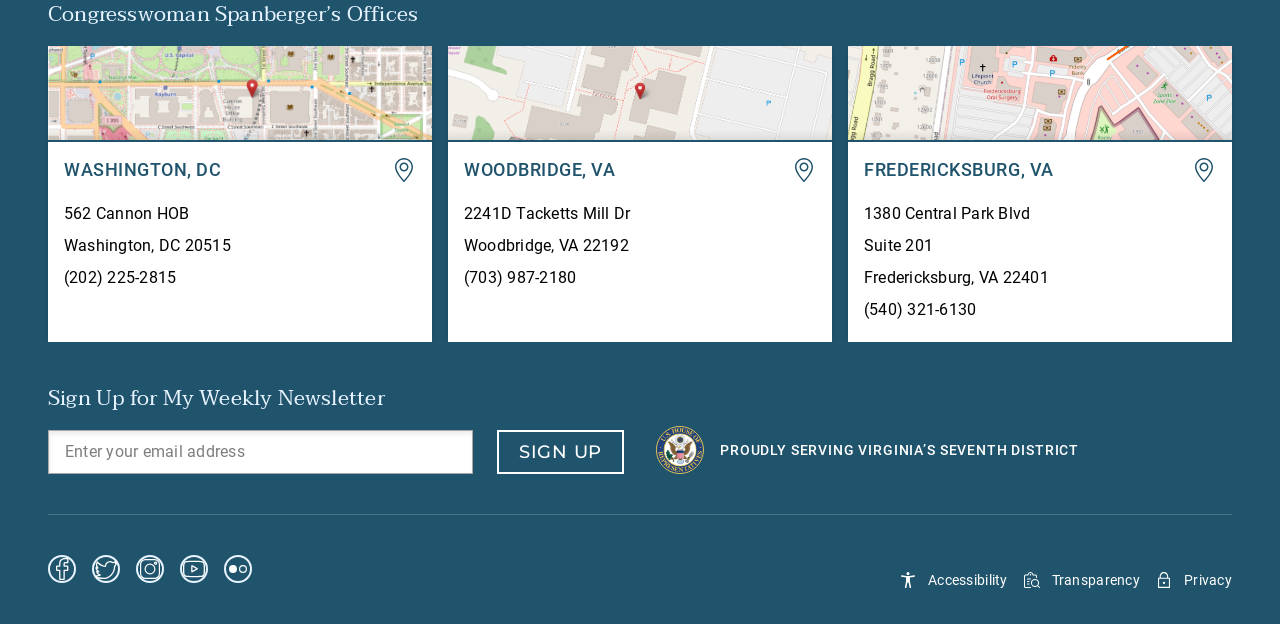Find the bounding box coordinates corresponding to the UI element with the description: "(540) 321-6130". The coordinates should be formatted as [left, top, right, bottom], with values as floats between 0 and 1.

[0.675, 0.481, 0.763, 0.511]